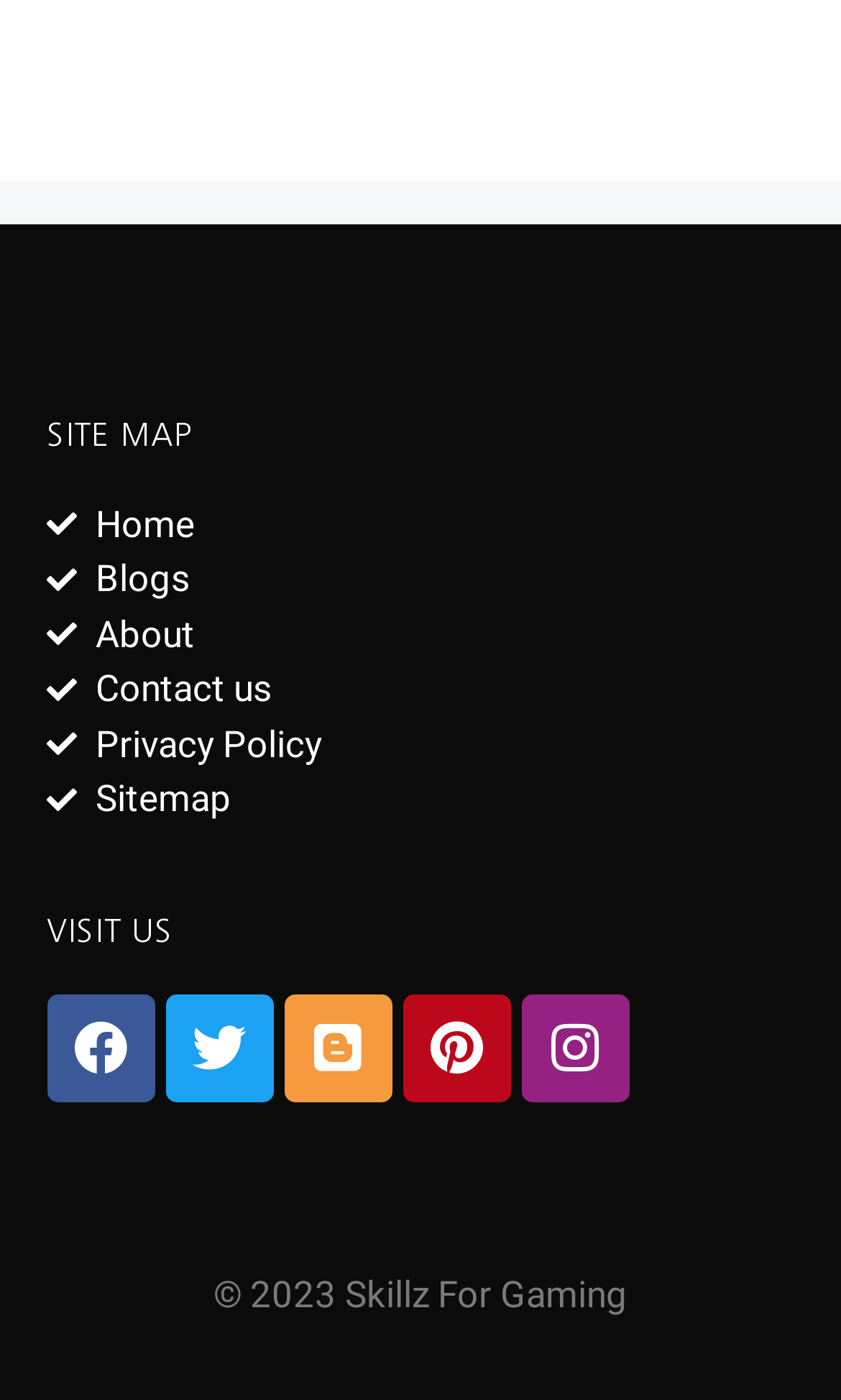Determine the bounding box coordinates in the format (top-left x, top-left y, bottom-right x, bottom-right y). Ensure all values are floating point numbers between 0 and 1. Identify the bounding box of the UI element described by: Instagram

[0.62, 0.71, 0.748, 0.787]